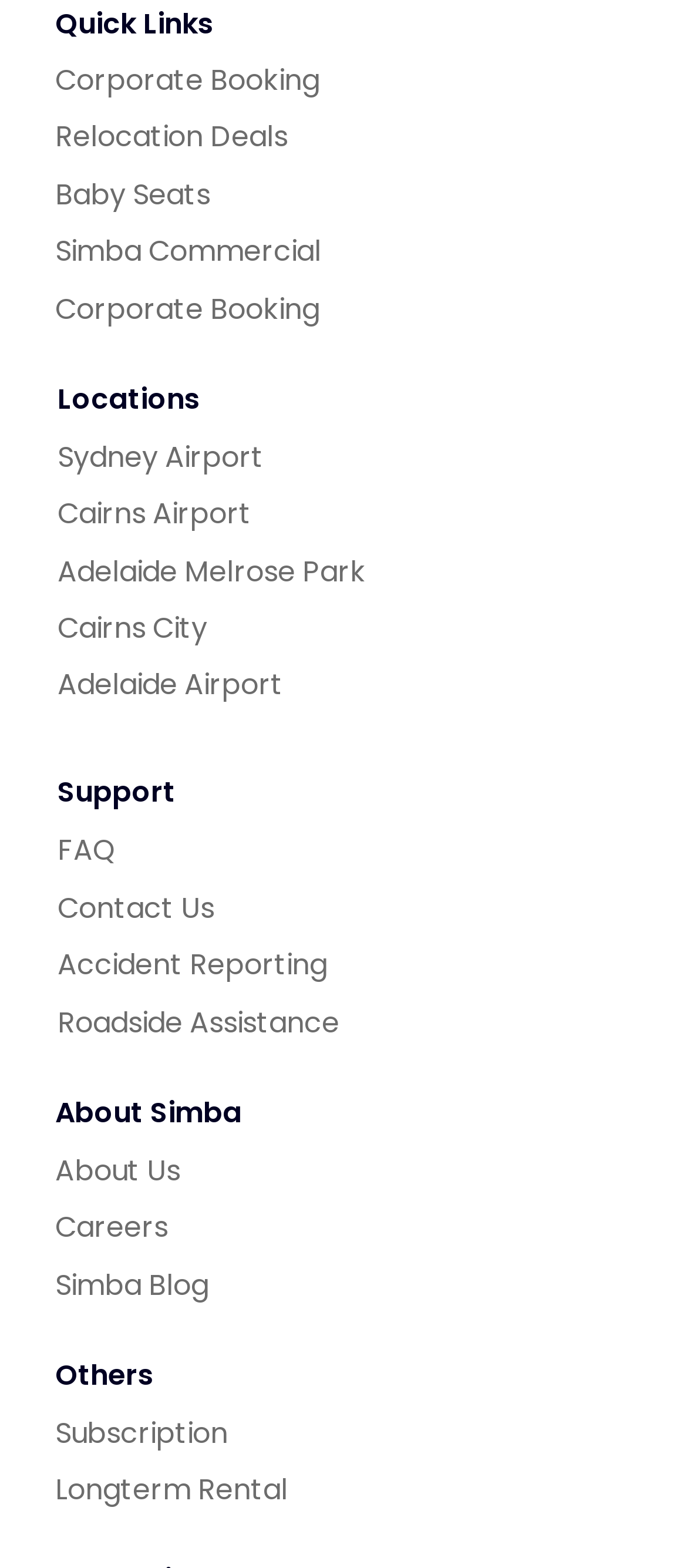Identify the bounding box coordinates of the clickable region necessary to fulfill the following instruction: "Visit Relocation Deals". The bounding box coordinates should be four float numbers between 0 and 1, i.e., [left, top, right, bottom].

[0.08, 0.075, 0.418, 0.1]